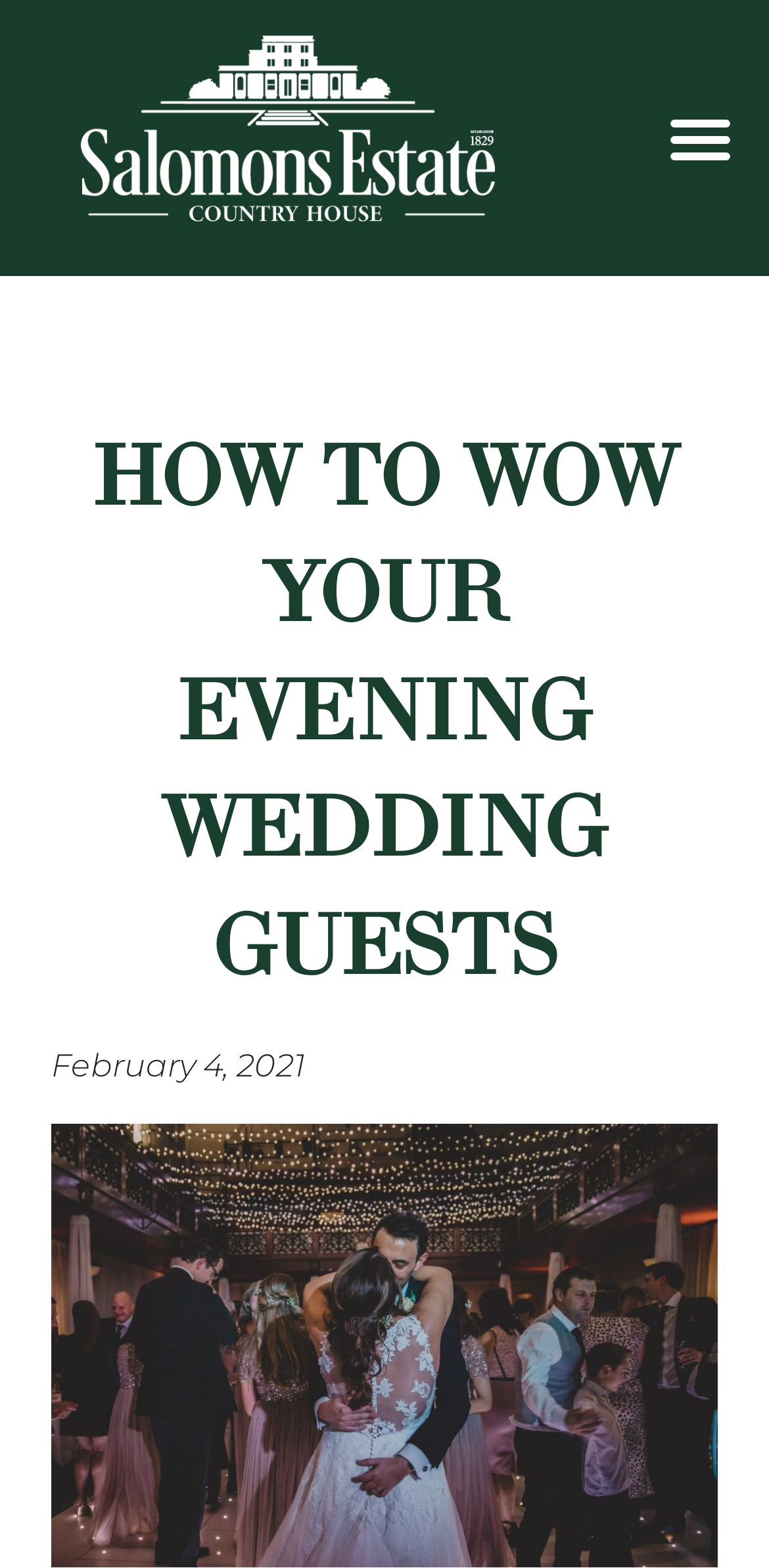What is the logo of the website?
Provide a thorough and detailed answer to the question.

I found the logo of the website by looking at the link element at the top left corner of the webpage, which is an image with the text 'Salomons Estate Logo'.